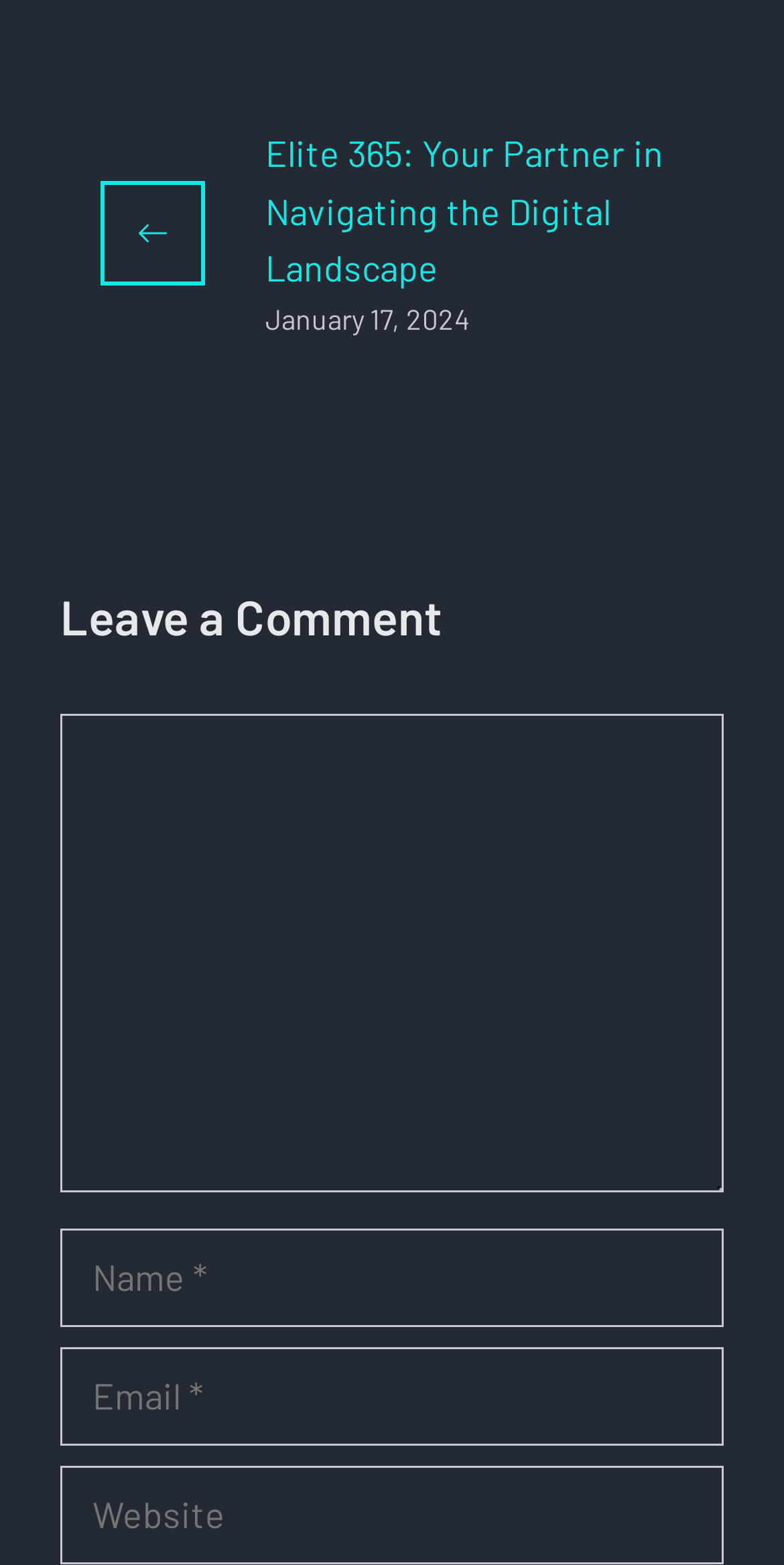Given the webpage screenshot, identify the bounding box of the UI element that matches this description: "parent_node: Comment name="url" placeholder="Website"".

[0.077, 0.936, 0.923, 0.999]